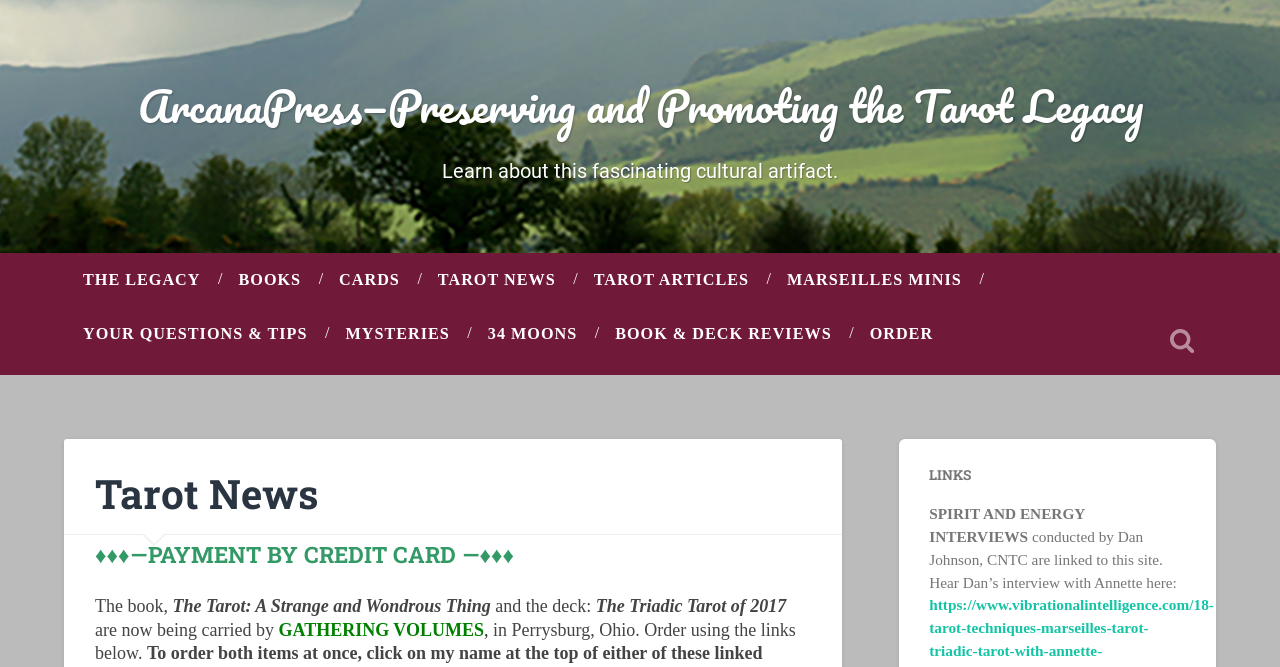What is the topic of the interviews linked to this site?
Please answer the question with as much detail as possible using the screenshot.

From the StaticText element, I can see that the interviews linked to this site are about Spirit and Energy, conducted by Dan Johnson, CNTC.